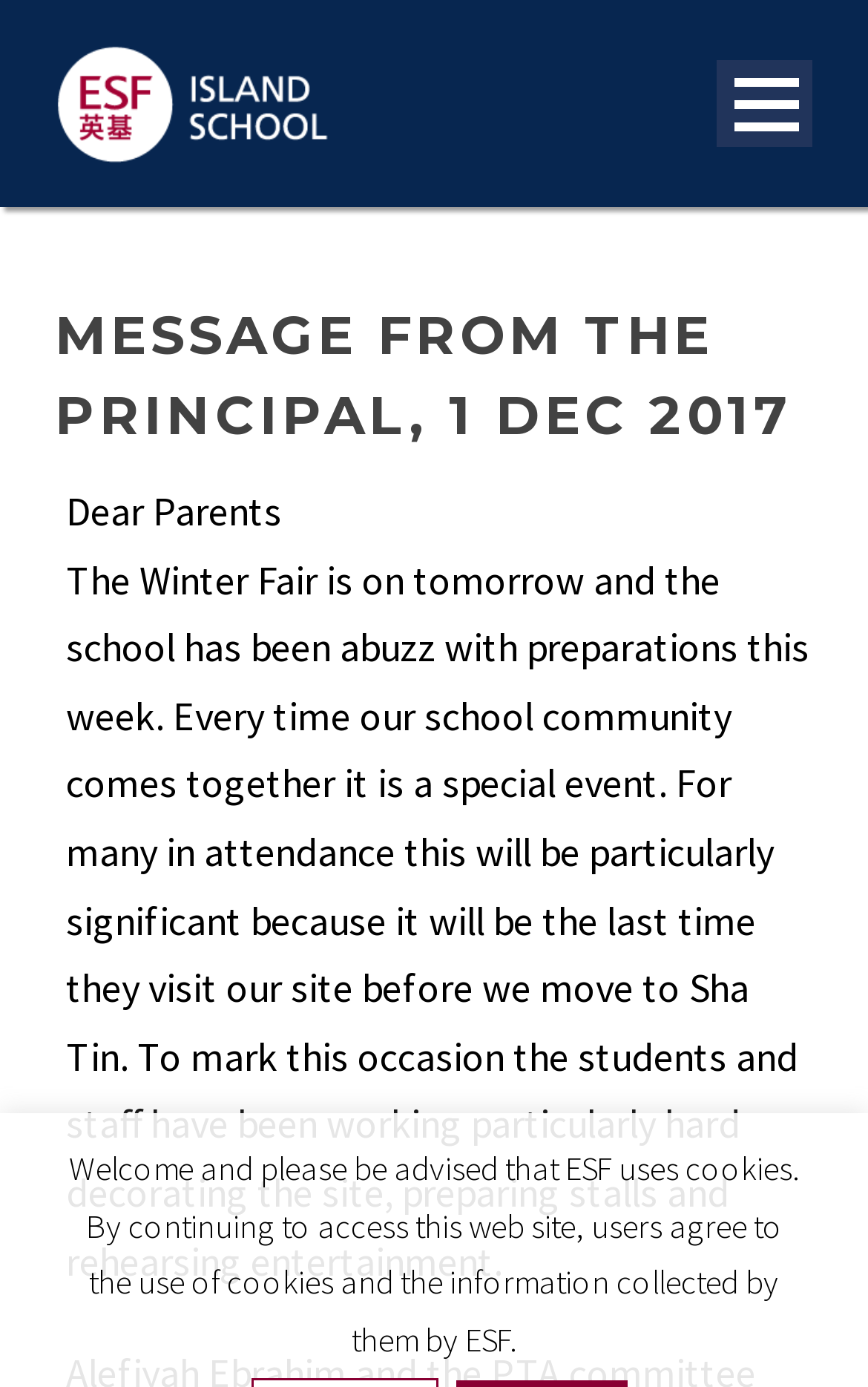What is the role of the person writing the message?
Utilize the information in the image to give a detailed answer to the question.

The webpage has a header 'MESSAGE FROM THE PRINCIPAL, 1 DEC 2017', indicating that the person writing the message is the Principal of the school.